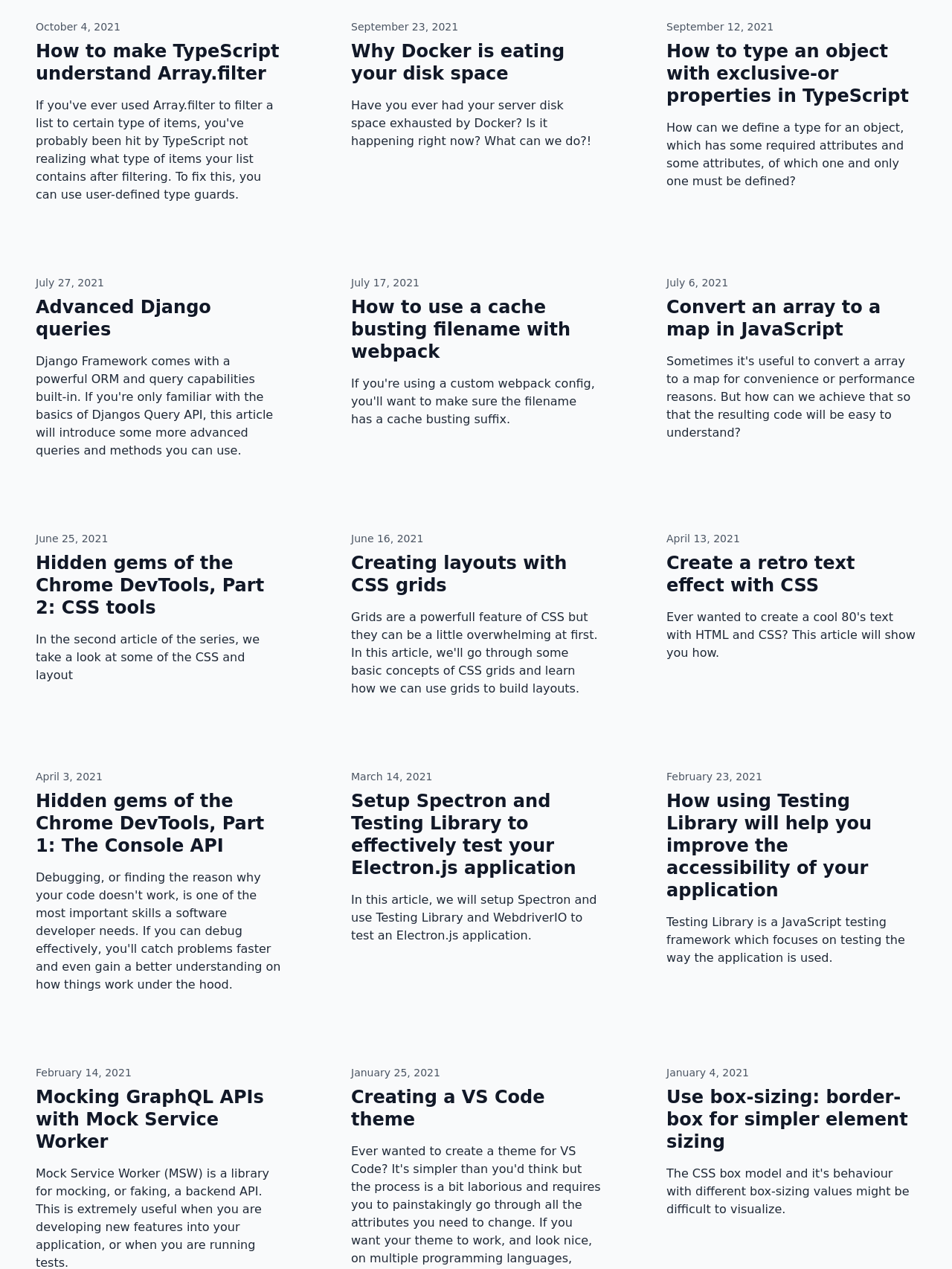Locate the bounding box coordinates of the area where you should click to accomplish the instruction: "Read the article about converting an array to a map in JavaScript".

[0.7, 0.233, 0.962, 0.268]